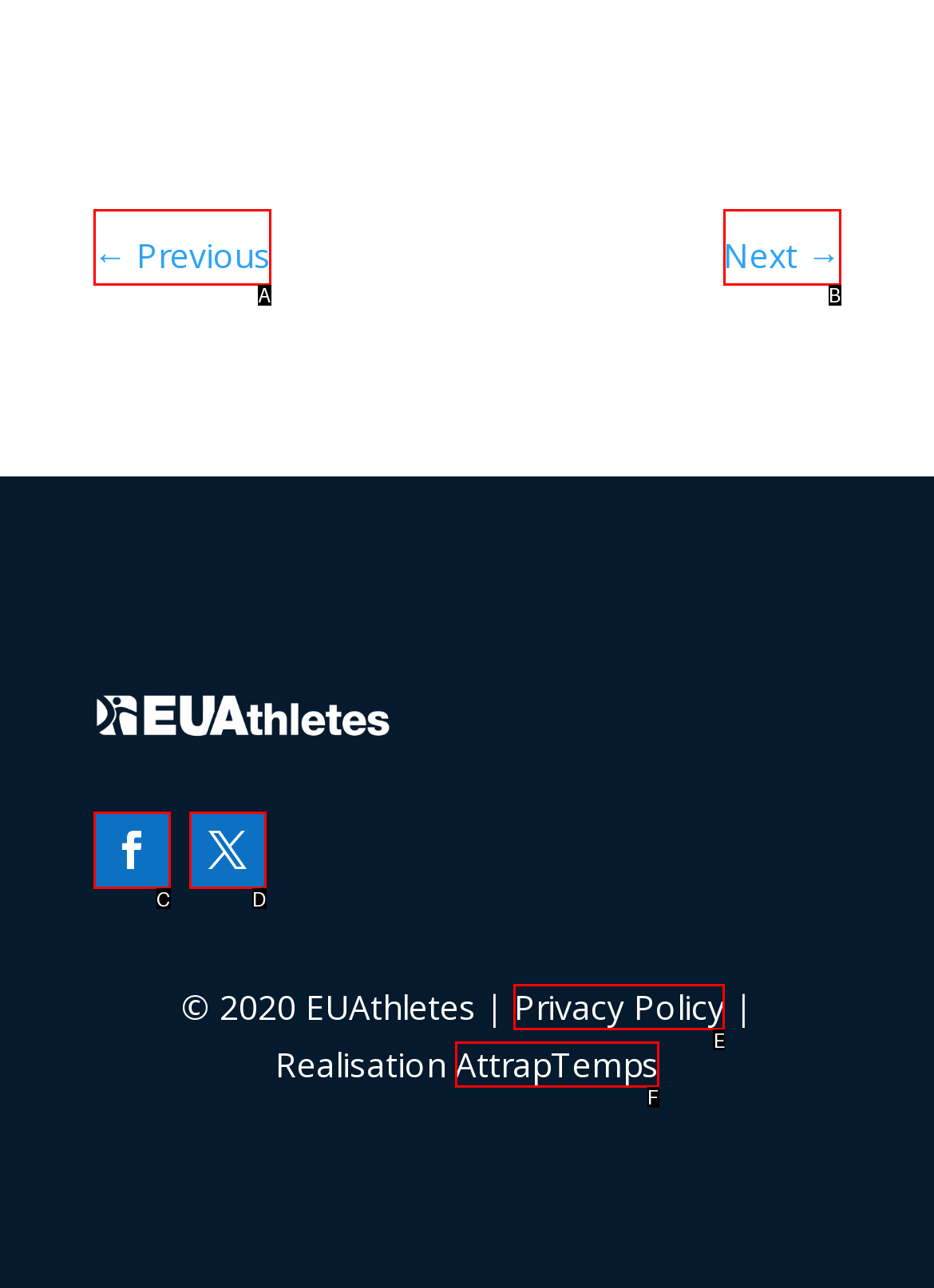Determine which UI element matches this description: Next →
Reply with the appropriate option's letter.

B